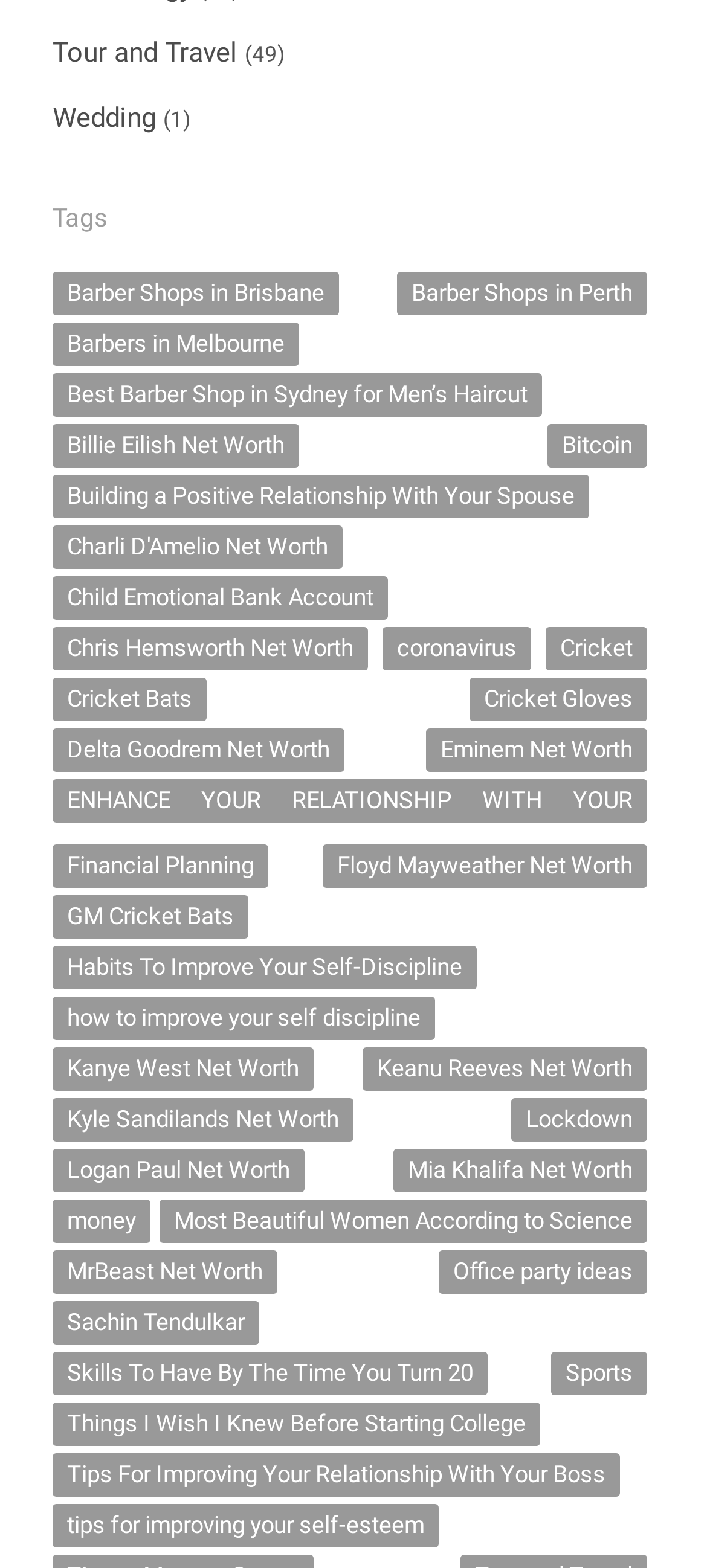How many items are related to cricket?
Can you give a detailed and elaborate answer to the question?

I found three links related to cricket: 'Cricket', 'Cricket Bats', and 'Cricket Gloves'. These links suggest that there are three items related to cricket.